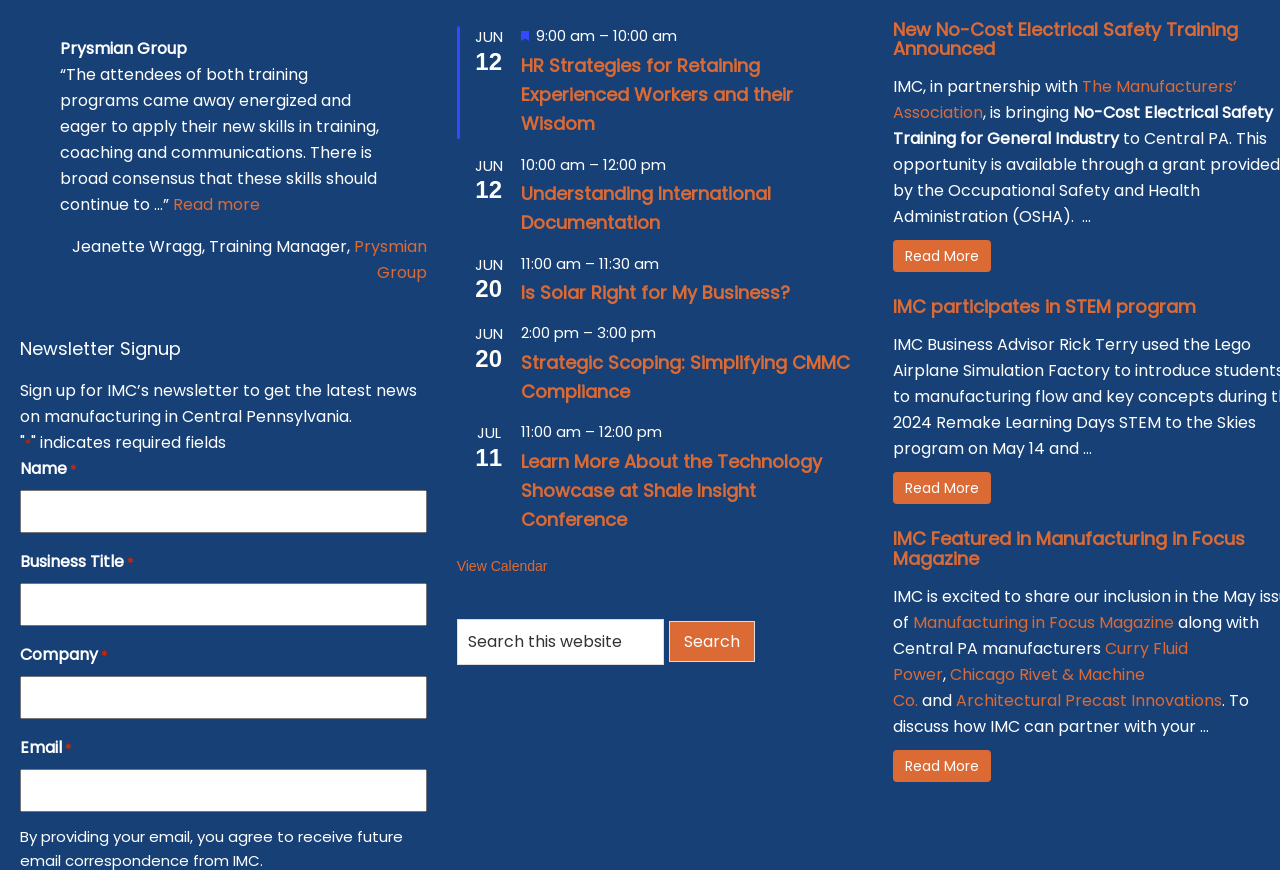Please identify the coordinates of the bounding box that should be clicked to fulfill this instruction: "Read more about Nittany Paper Mills, Inc.".

[0.193, 0.501, 0.333, 0.527]